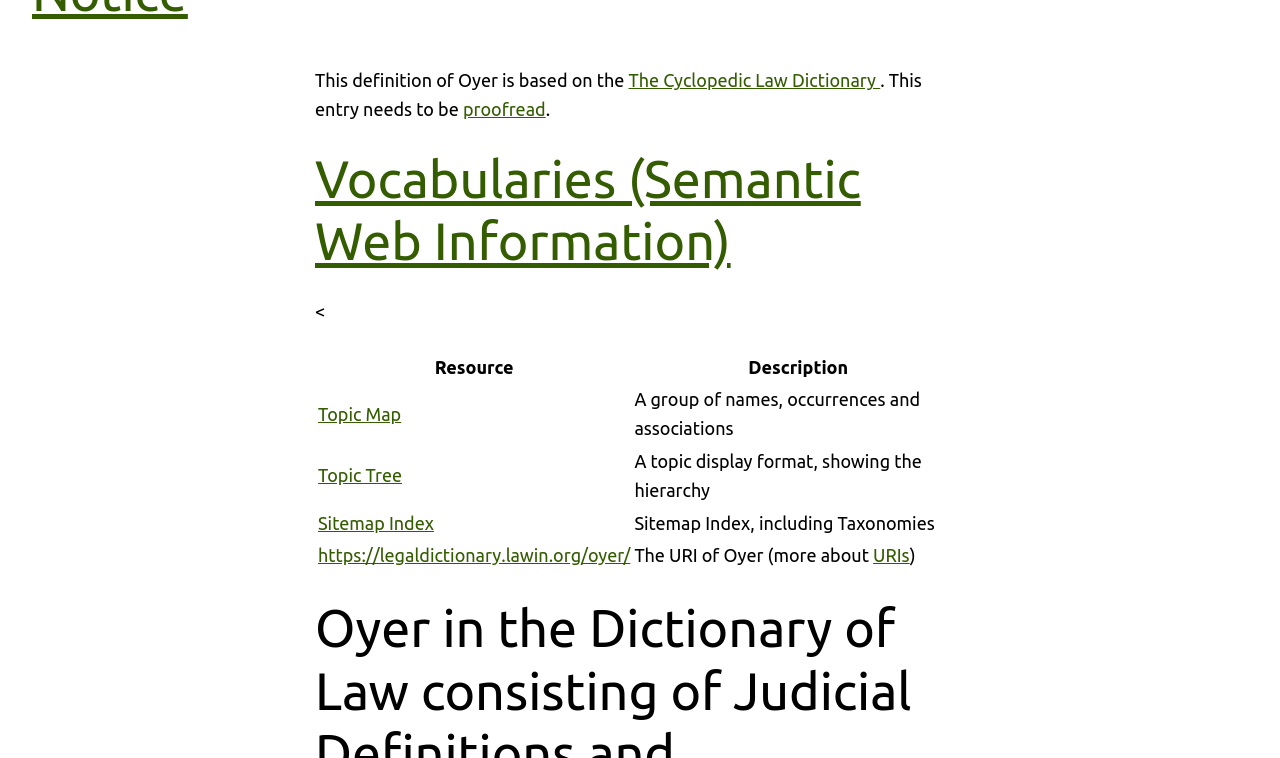Based on what you see in the screenshot, provide a thorough answer to this question: What is the definition of Oyer based on?

The definition of Oyer is mentioned at the top of the webpage, and it is based on The Cyclopedic Law Dictionary, which is a link provided next to the definition.